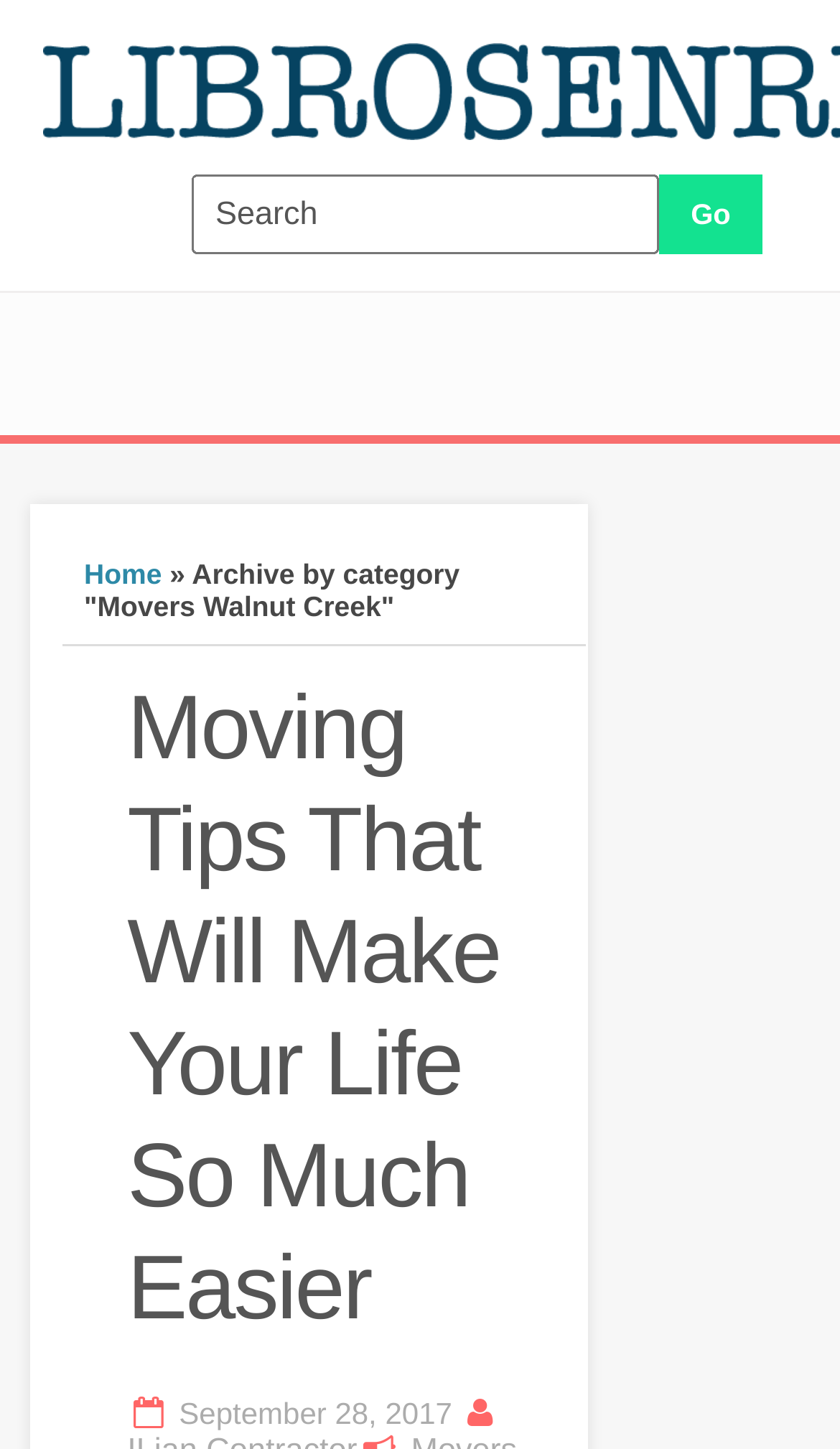Look at the image and give a detailed response to the following question: What is the category of the archive?

By looking at the static text 'Archive by category "Movers Walnut Creek"', we can determine that the category of the archive is 'Movers Walnut Creek'.